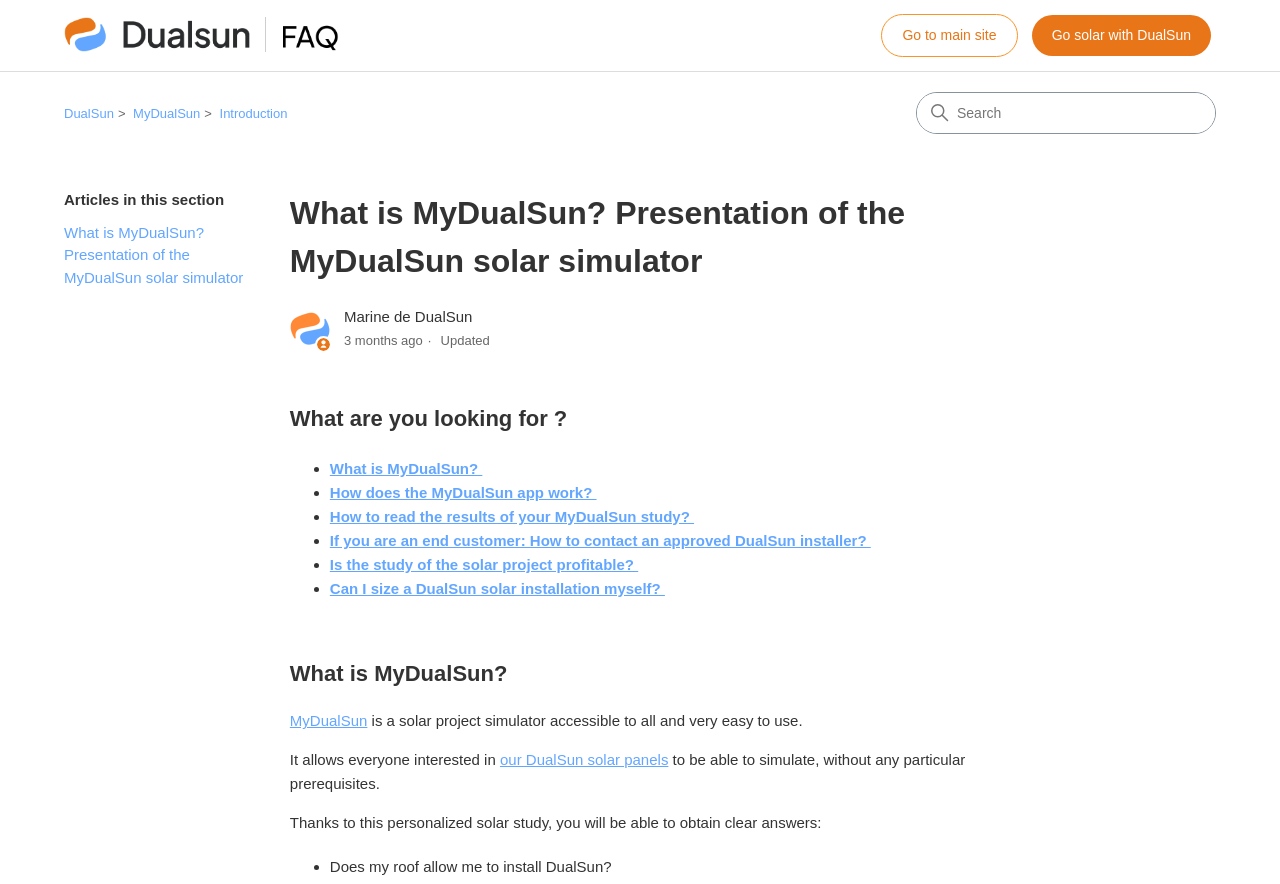How many links are there in the navigation section?
Examine the screenshot and reply with a single word or phrase.

4